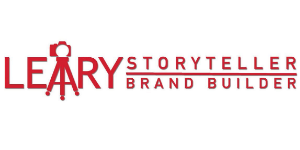Provide an in-depth description of the image you see.

The image features a logo for "Leary Storyteller Brand Builder," prominently showcasing the name "Leary" in bold red letters, accompanied by a graphic element resembling a camera above the letter "A." The design emphasizes the concept of storytelling and brand building, with the words "Storyteller" and "Brand Builder" styled in a clean, modern font, enhancing the professional look of the logo. This branding is likely associated with services in photography, branding, or marketing, aiming to convey creativity and expertise in visual storytelling.